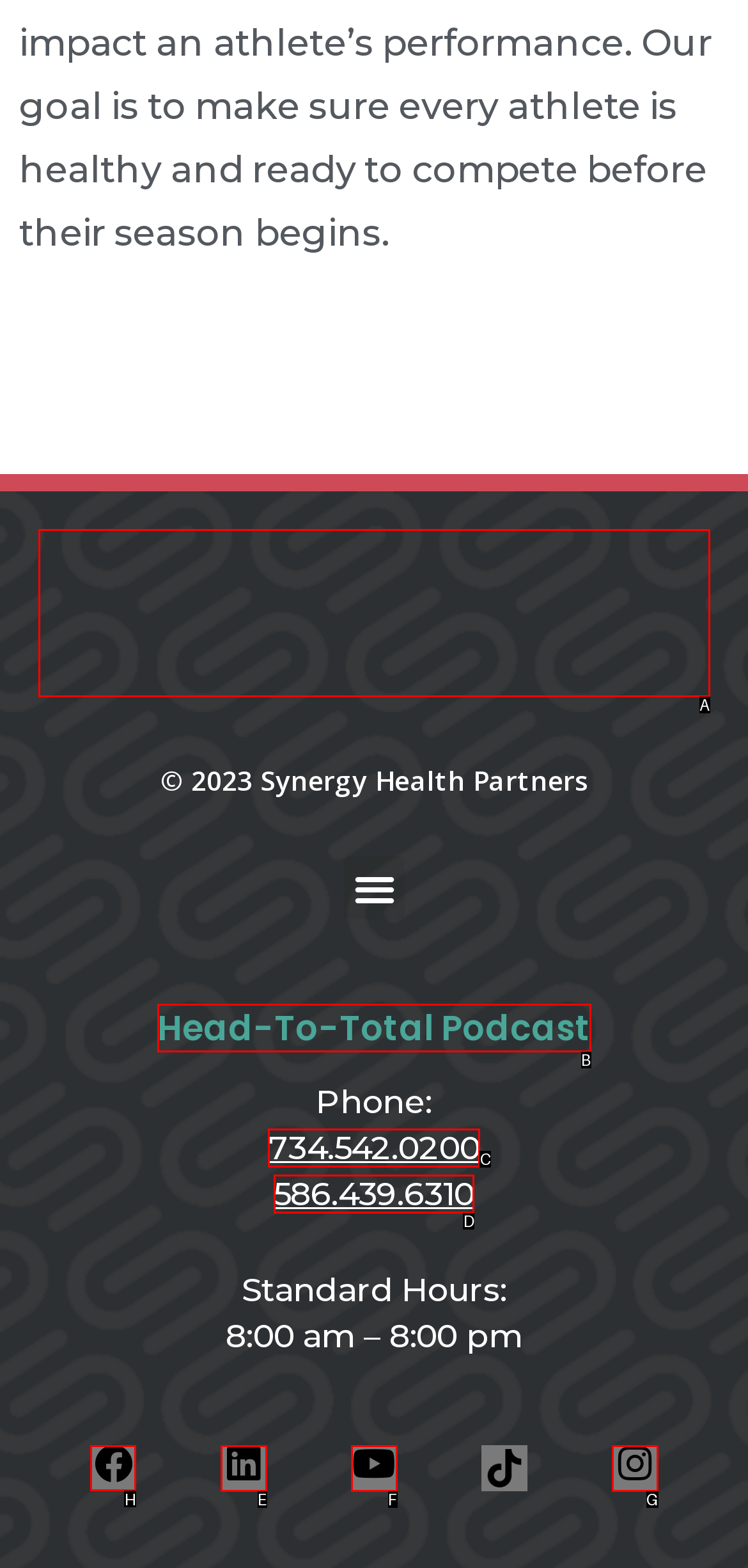Identify the correct HTML element to click to accomplish this task: Open Facebook page
Respond with the letter corresponding to the correct choice.

H